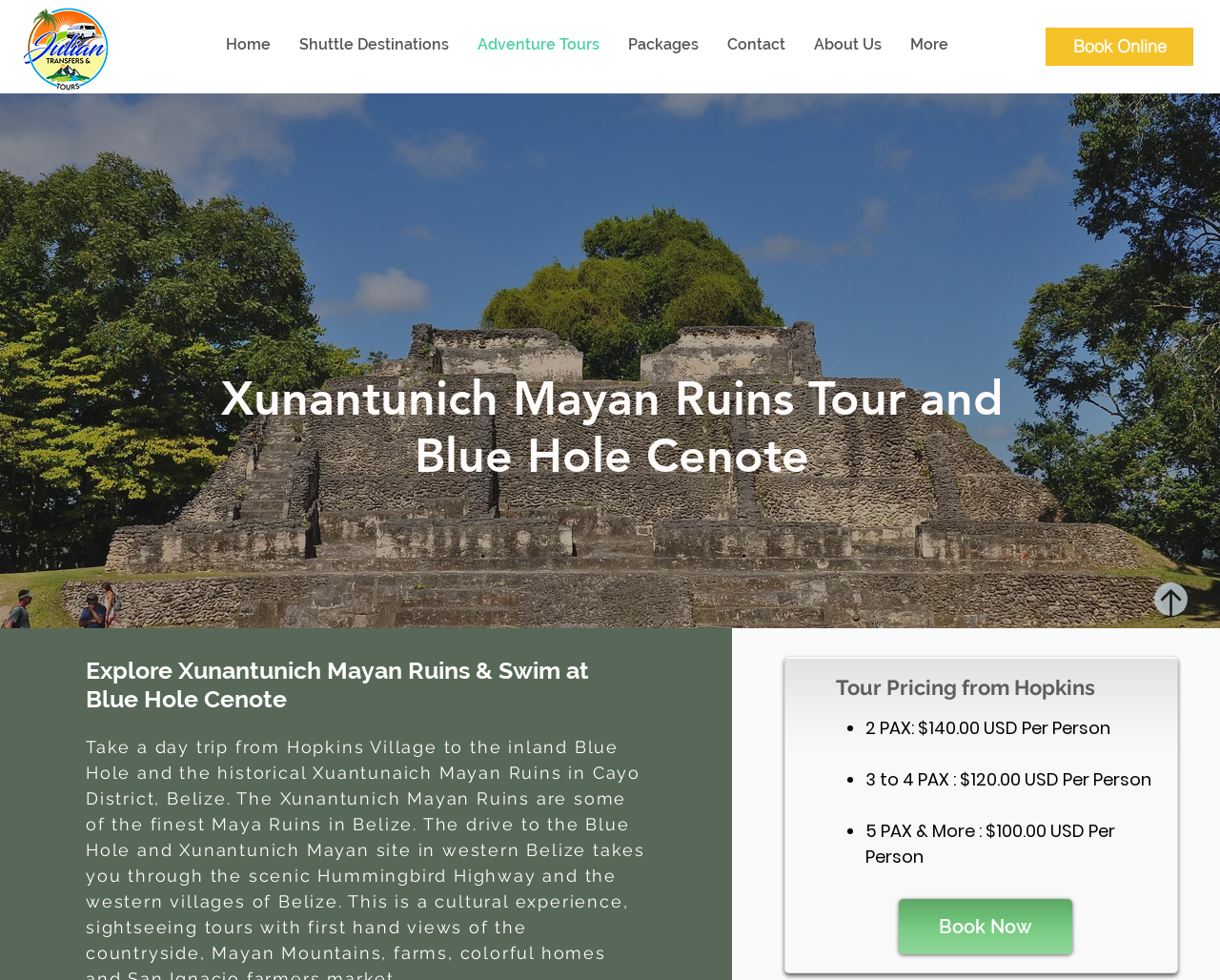Locate the bounding box of the UI element with the following description: "Templates".

None